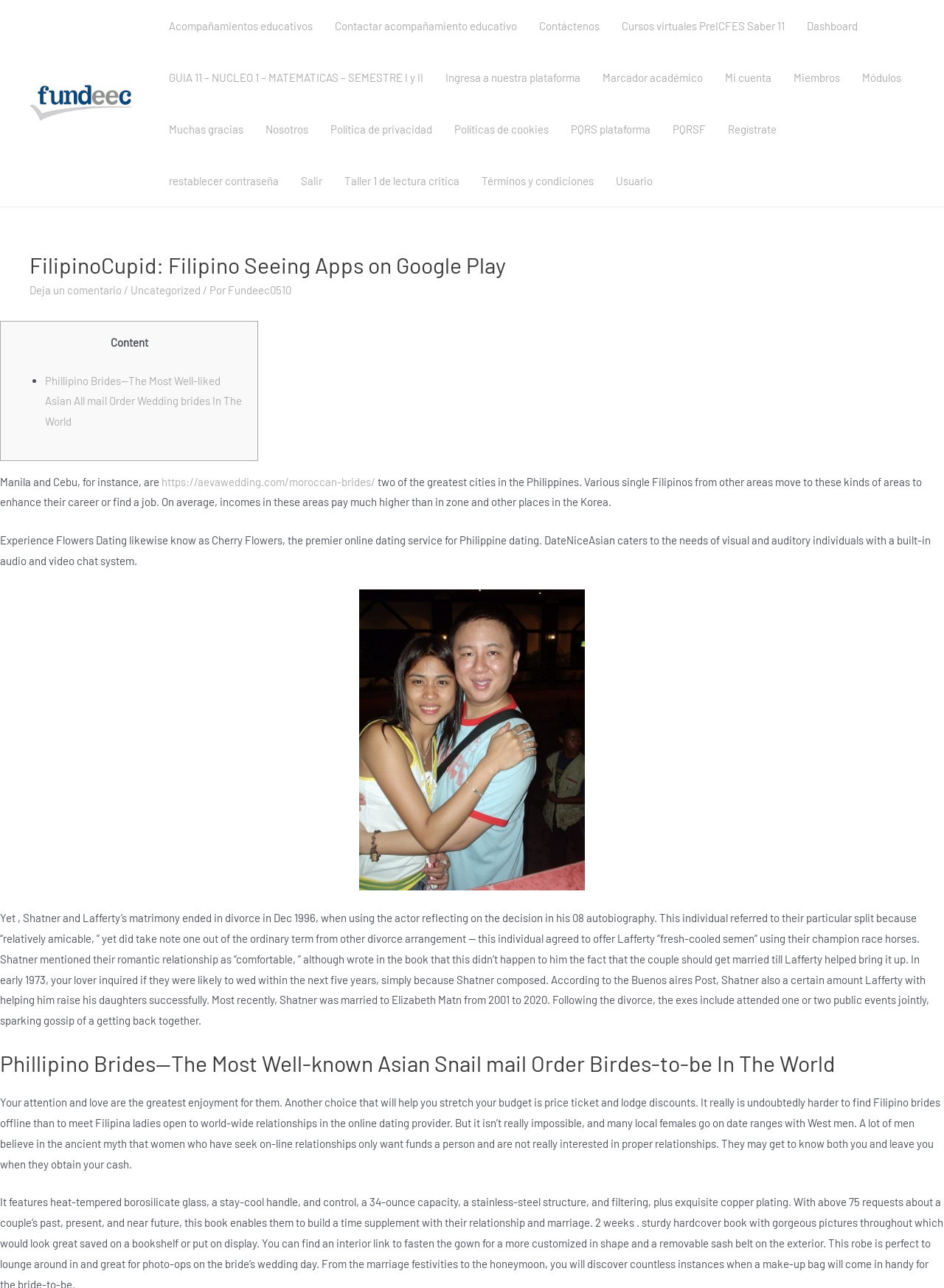Craft a detailed narrative of the webpage's structure and content.

This webpage appears to be a dating website focused on Filipino brides. At the top left corner, there is a logo of Fundeec, accompanied by an image of the same logo. To the right of the logo, there is a navigation menu with various links, including "Acompañamientos educativos", "Contactar acompañamiento educativo", "Contáctenos", and more.

Below the navigation menu, there is a header section with a heading that reads "FilipinoCupid: Filipino Seeing Apps on Google Play". Below the heading, there are links to "Deja un comentario", "Uncategorized", and "Fundeec0510".

The main content of the webpage is divided into sections. The first section has a list with a single item, "Phillipino Brides—The Most Well-liked Asian Mail Order Brides In The World", which is a link. Below the list, there is a paragraph of text that describes Manila and Cebu as two of the greatest cities in the Philippines, where many single Filipinos move to enhance their career or find a job.

The next section has an image related to Filipino dating, followed by a long paragraph of text that discusses the marriage and divorce of William Shatner and his ex-wife Lafferty.

The final section has a heading that reads "Phillipino Brides—The Most Well-known Asian Mail Order Brides In The World", followed by a paragraph of text that describes the characteristics of Filipino brides and the benefits of online dating.

Throughout the webpage, there are various links and images, but the overall focus is on providing information about Filipino brides and online dating services.